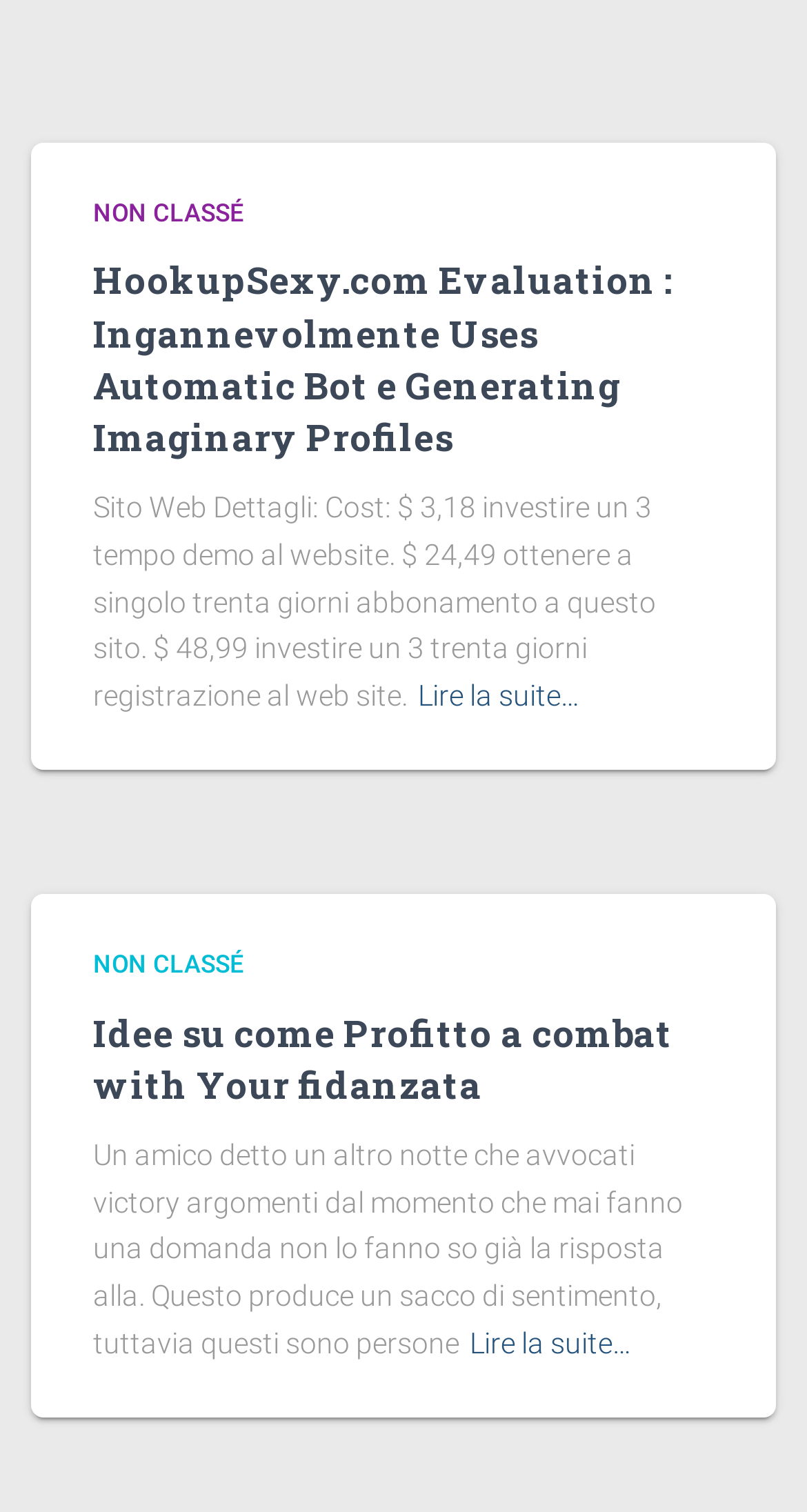What is the cost of a 3-day demo on the website?
Identify the answer in the screenshot and reply with a single word or phrase.

$3.18